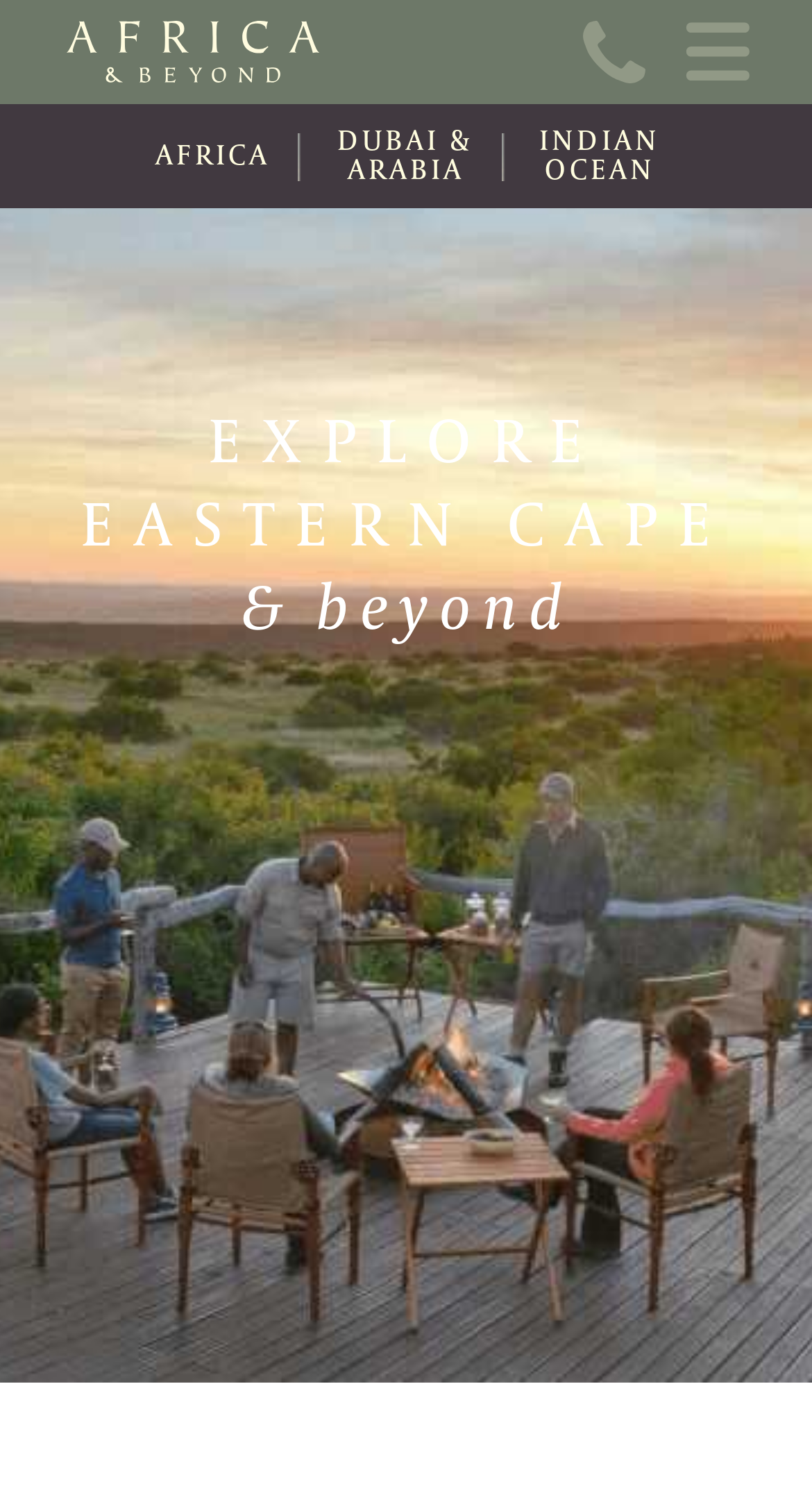Please identify the bounding box coordinates of the element's region that should be clicked to execute the following instruction: "view travel information". The bounding box coordinates must be four float numbers between 0 and 1, i.e., [left, top, right, bottom].

[0.077, 0.203, 0.923, 0.27]